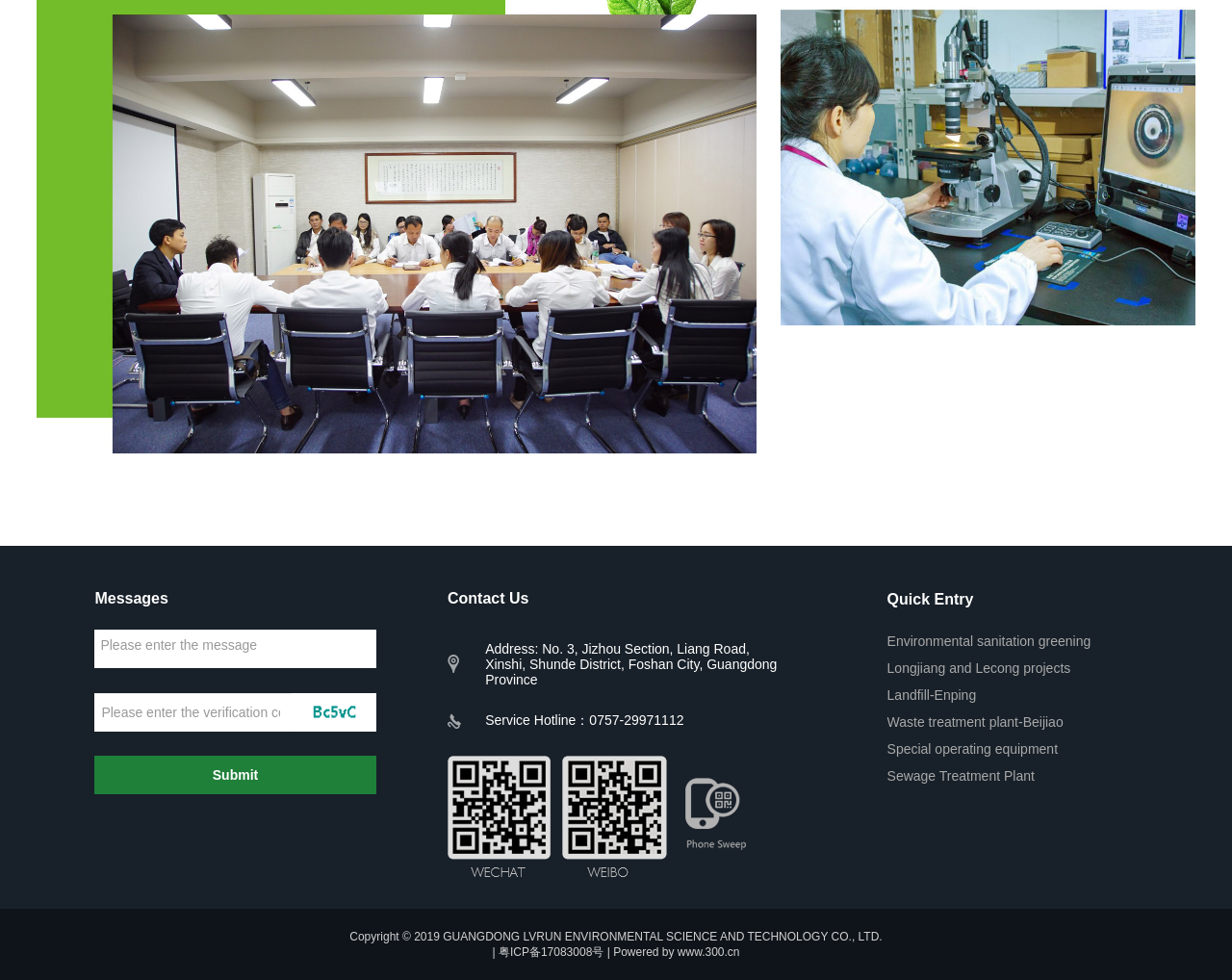Specify the bounding box coordinates of the element's region that should be clicked to achieve the following instruction: "Enter a message". The bounding box coordinates consist of four float numbers between 0 and 1, in the format [left, top, right, bottom].

[0.077, 0.642, 0.305, 0.682]